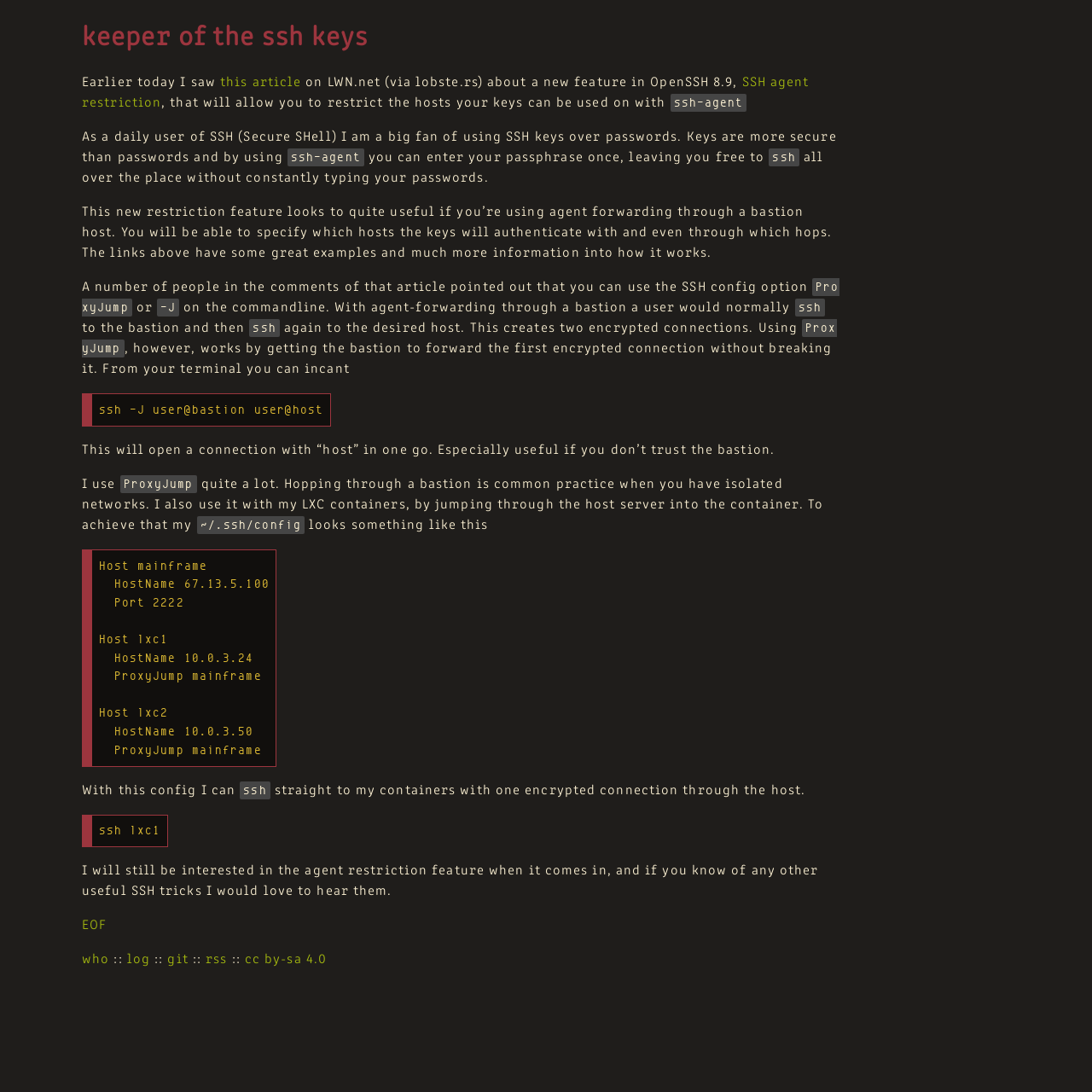Respond to the following query with just one word or a short phrase: 
What is the author's preferred method of authentication?

SSH keys